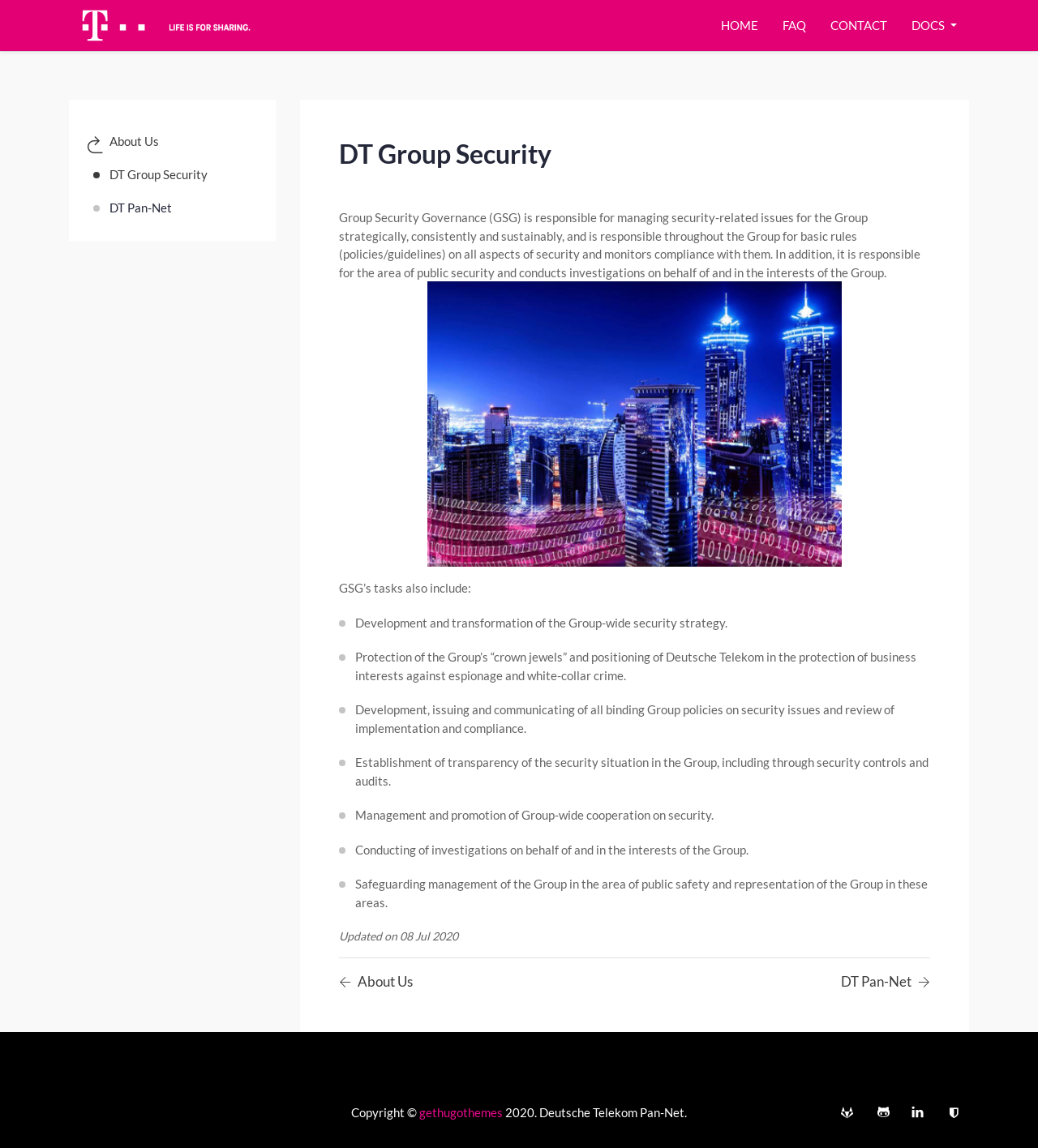What is the main responsibility of GSG?
Refer to the screenshot and deliver a thorough answer to the question presented.

According to the webpage, GSG (Group Security Governance) is responsible for managing security-related issues for the Group strategically, consistently and sustainably, and is responsible throughout the Group for basic rules (policies/guidelines) on all aspects of security and monitors compliance with them.